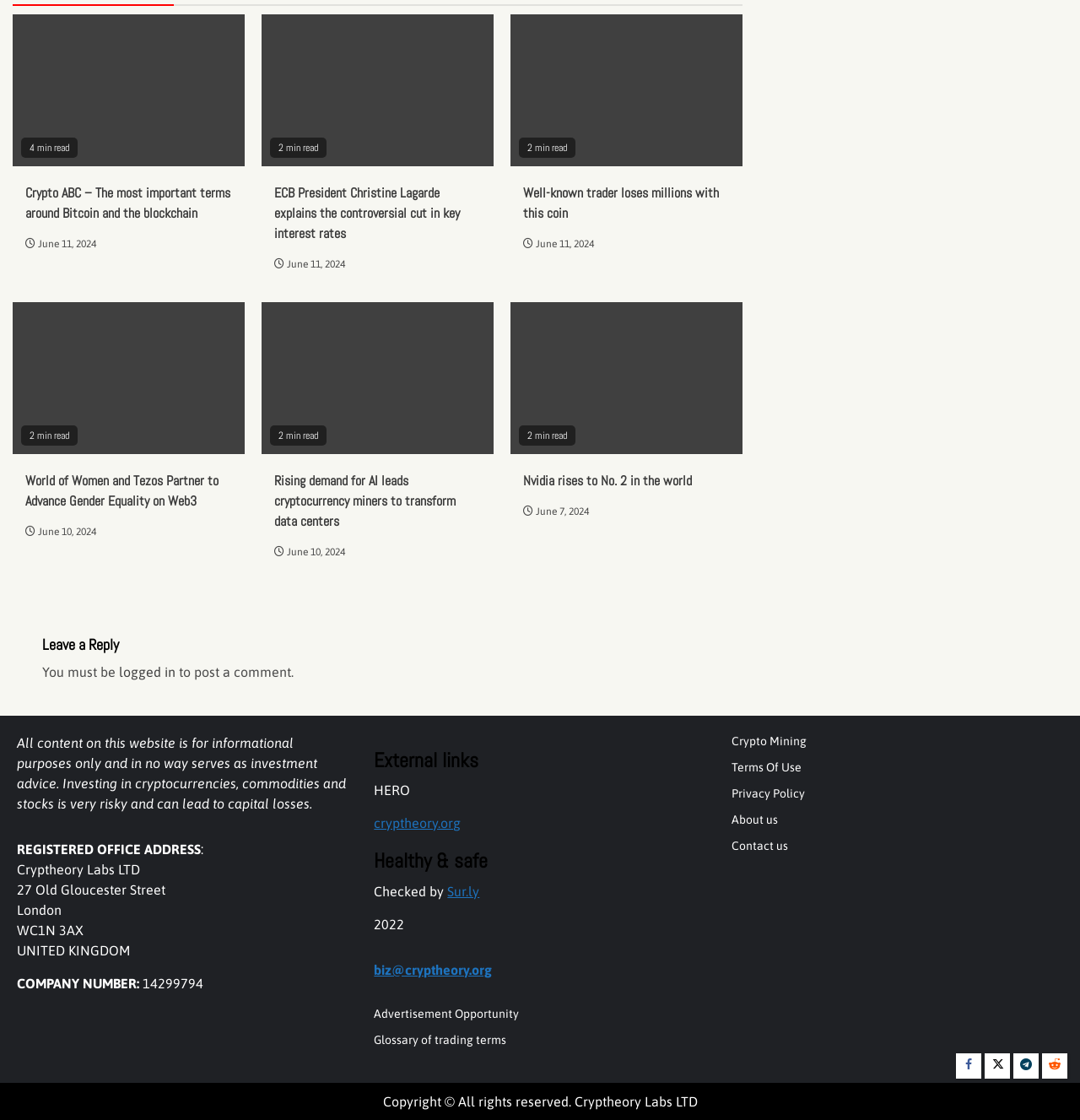Please identify the bounding box coordinates of the clickable region that I should interact with to perform the following instruction: "Contact us through email". The coordinates should be expressed as four float numbers between 0 and 1, i.e., [left, top, right, bottom].

[0.346, 0.859, 0.456, 0.872]